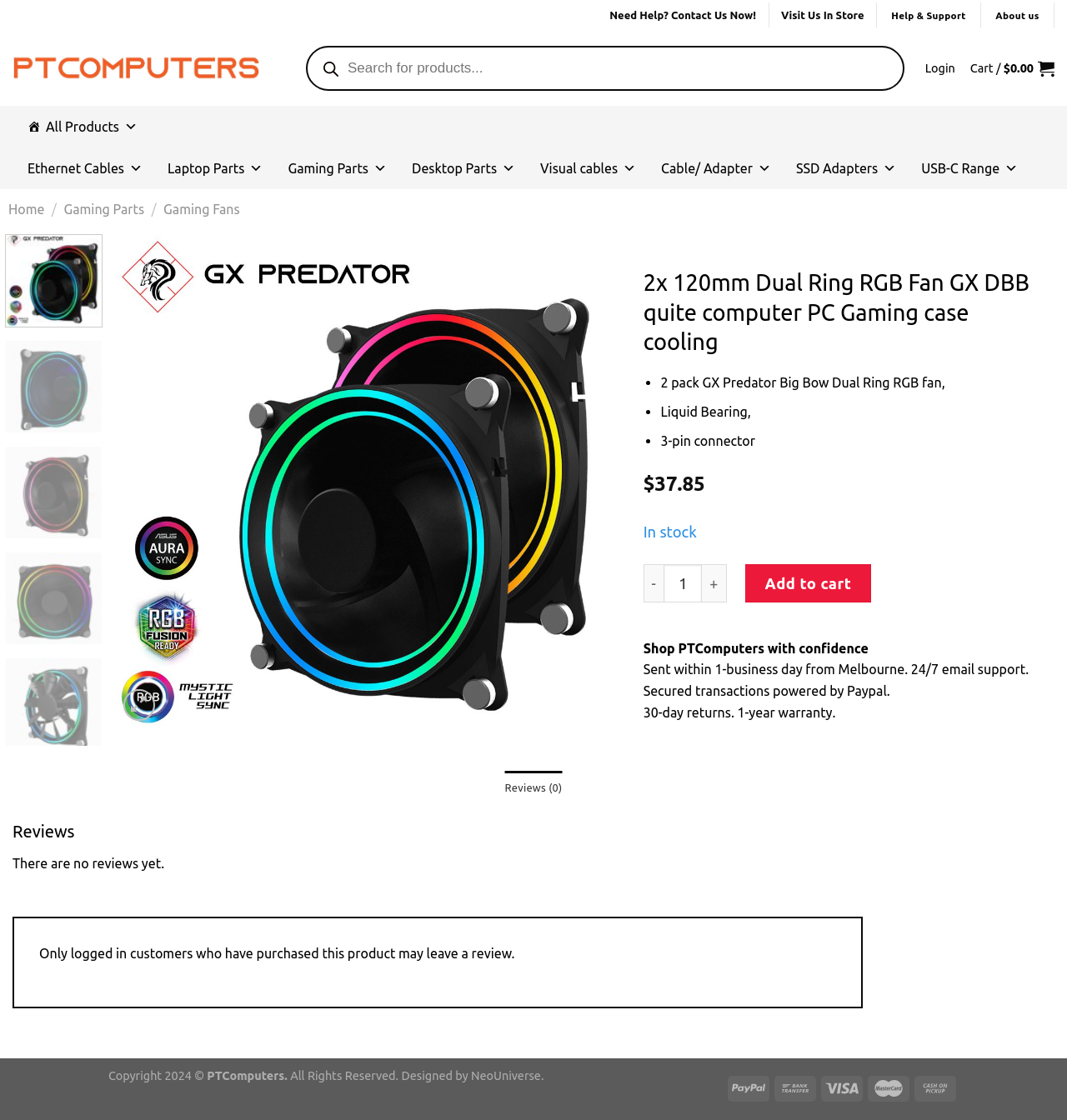Identify the bounding box coordinates of the element that should be clicked to fulfill this task: "Add to cart". The coordinates should be provided as four float numbers between 0 and 1, i.e., [left, top, right, bottom].

[0.699, 0.504, 0.816, 0.538]